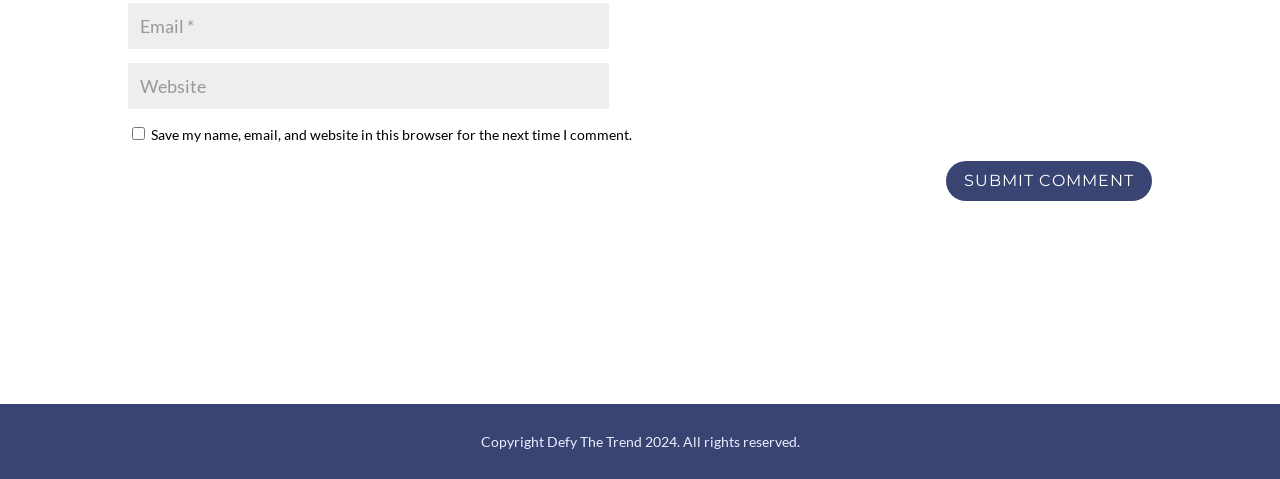What is the copyright information?
Can you provide a detailed and comprehensive answer to the question?

The static text at the bottom of the page has a description 'Copyright Defy The Trend 2024. All rights reserved.', indicating that the website is owned by Defy The Trend and the content is copyrighted until 2024.